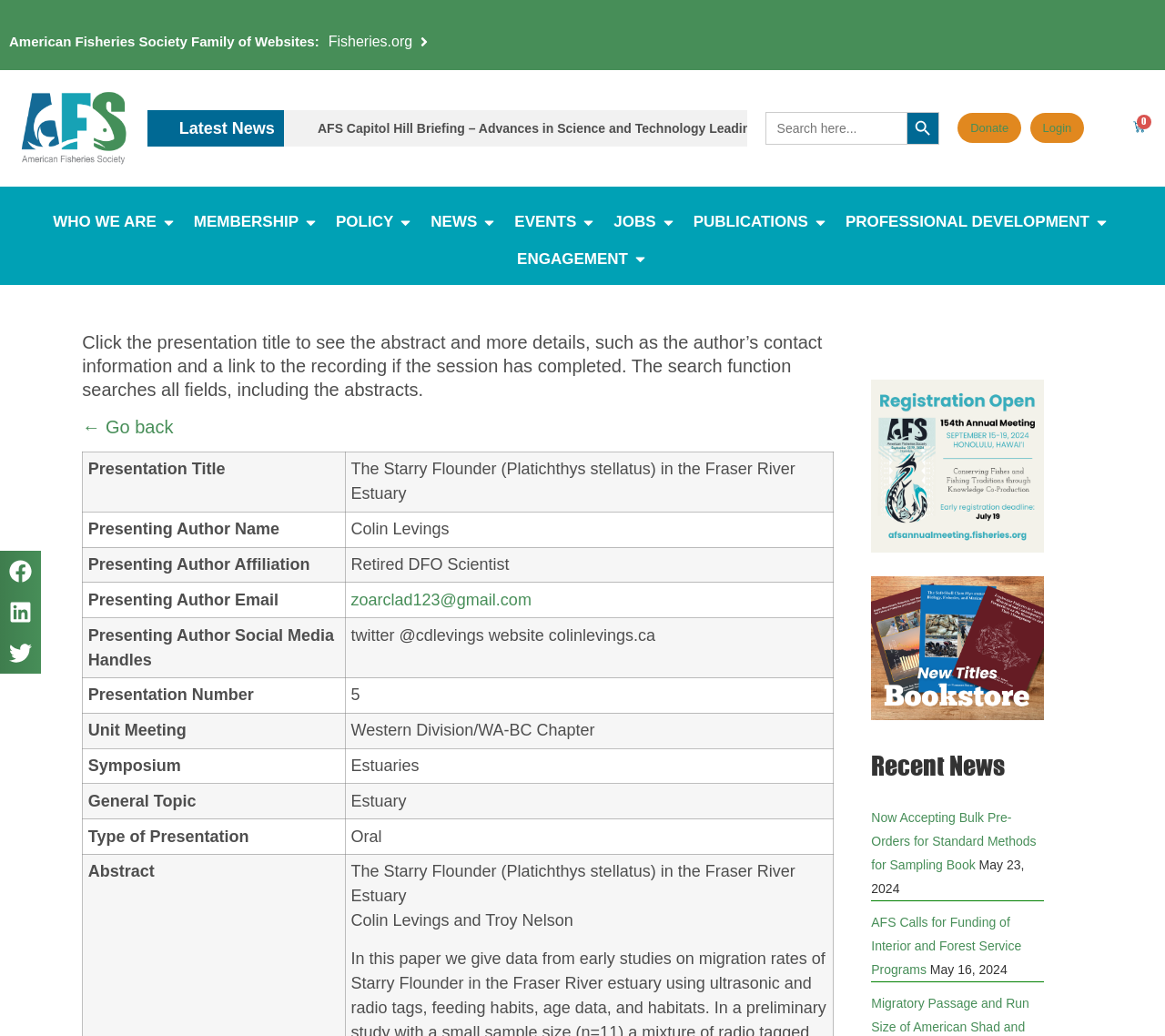Show the bounding box coordinates for the element that needs to be clicked to execute the following instruction: "Go back to the previous page". Provide the coordinates in the form of four float numbers between 0 and 1, i.e., [left, top, right, bottom].

[0.071, 0.402, 0.149, 0.422]